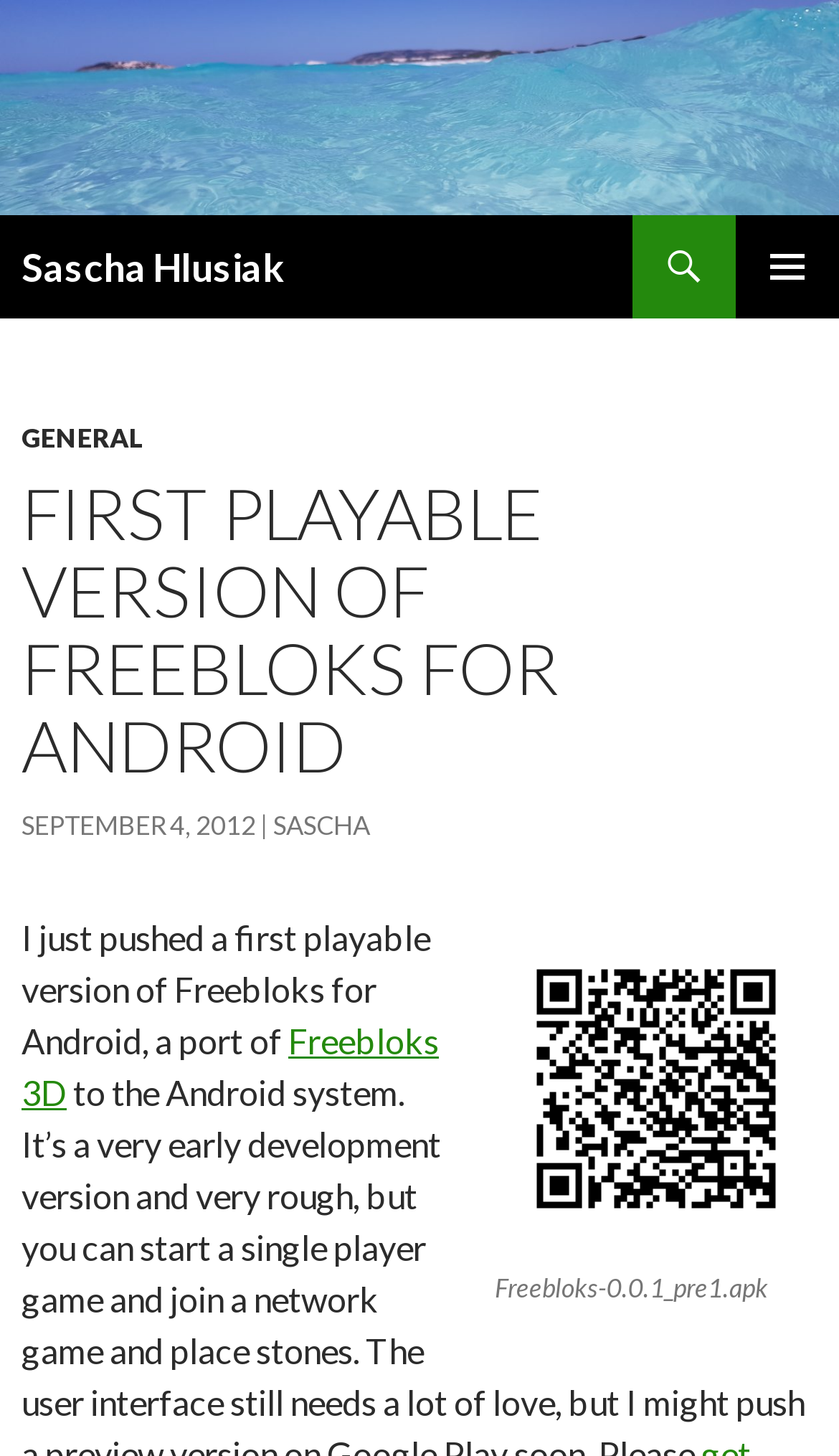What is the file name of the APK file? Please answer the question using a single word or phrase based on the image.

Freebloks-0.0.1_pre1.apk